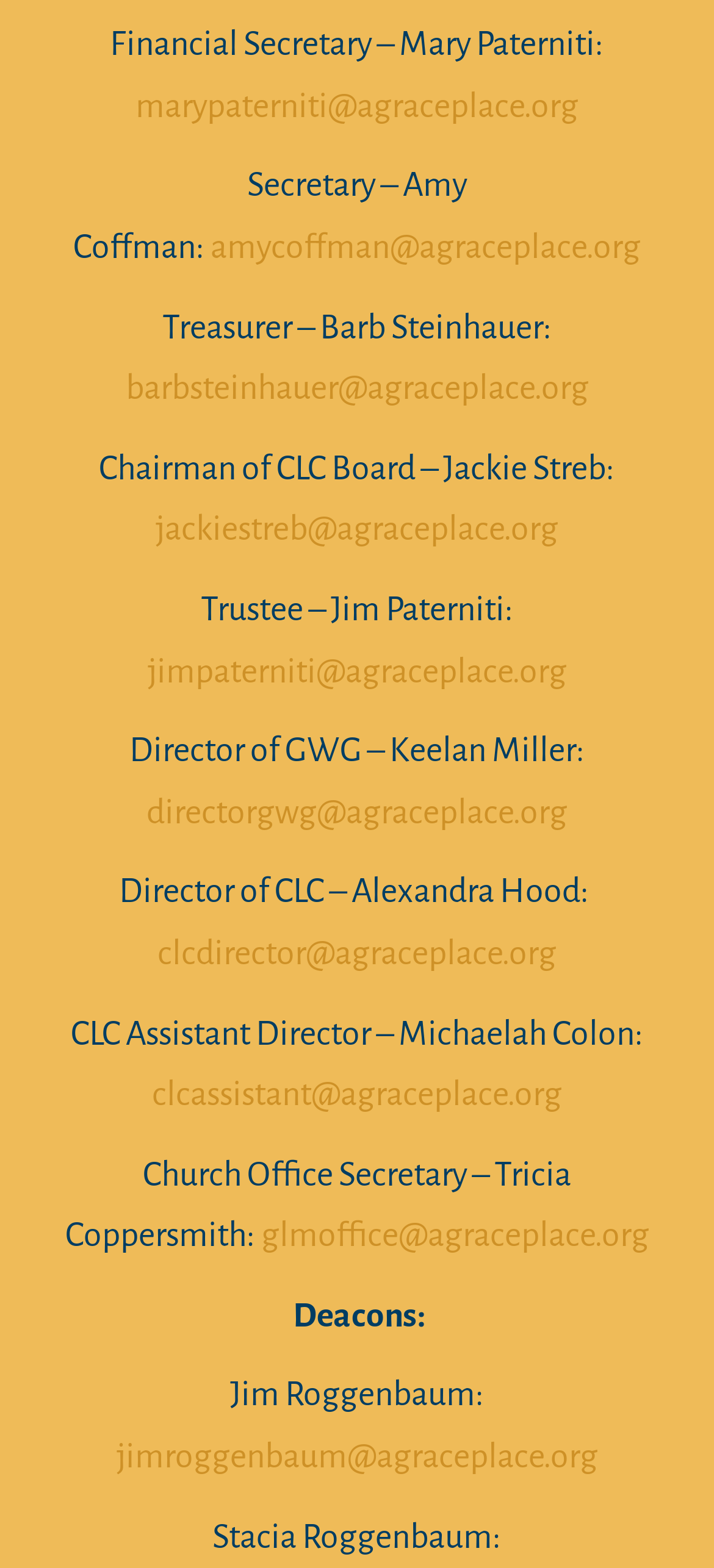What is the email of the Church Office Secretary?
Answer the question using a single word or phrase, according to the image.

glmoffice@agraceplace.org